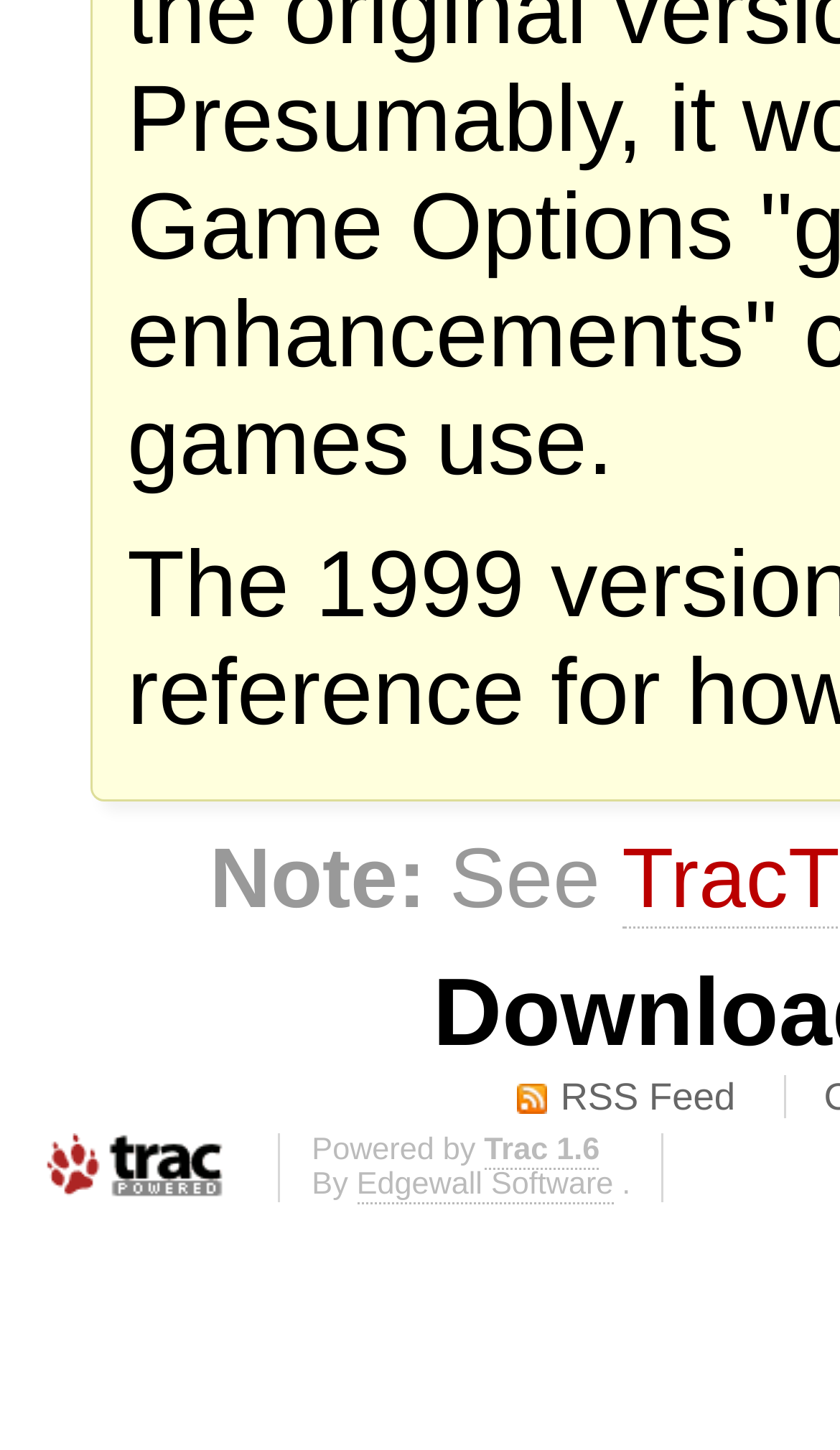Please answer the following question using a single word or phrase: 
What is the text before 'Trac 1.6'?

Powered by